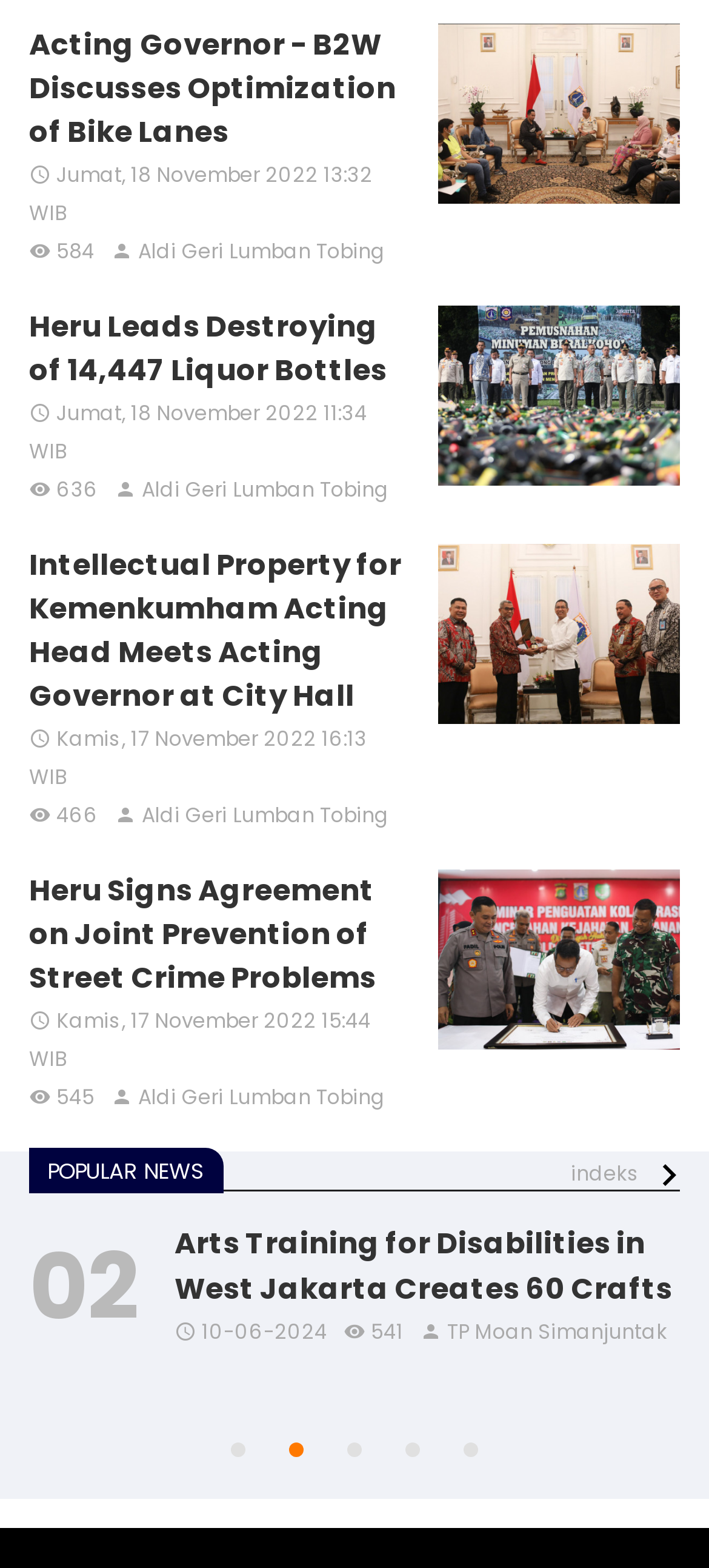Who is the author of the article 'JaKreatifest and FJGS 2024 to Strengthen Economy into Global City'?
Answer the question using a single word or phrase, according to the image.

Tiyo Surya Sakti